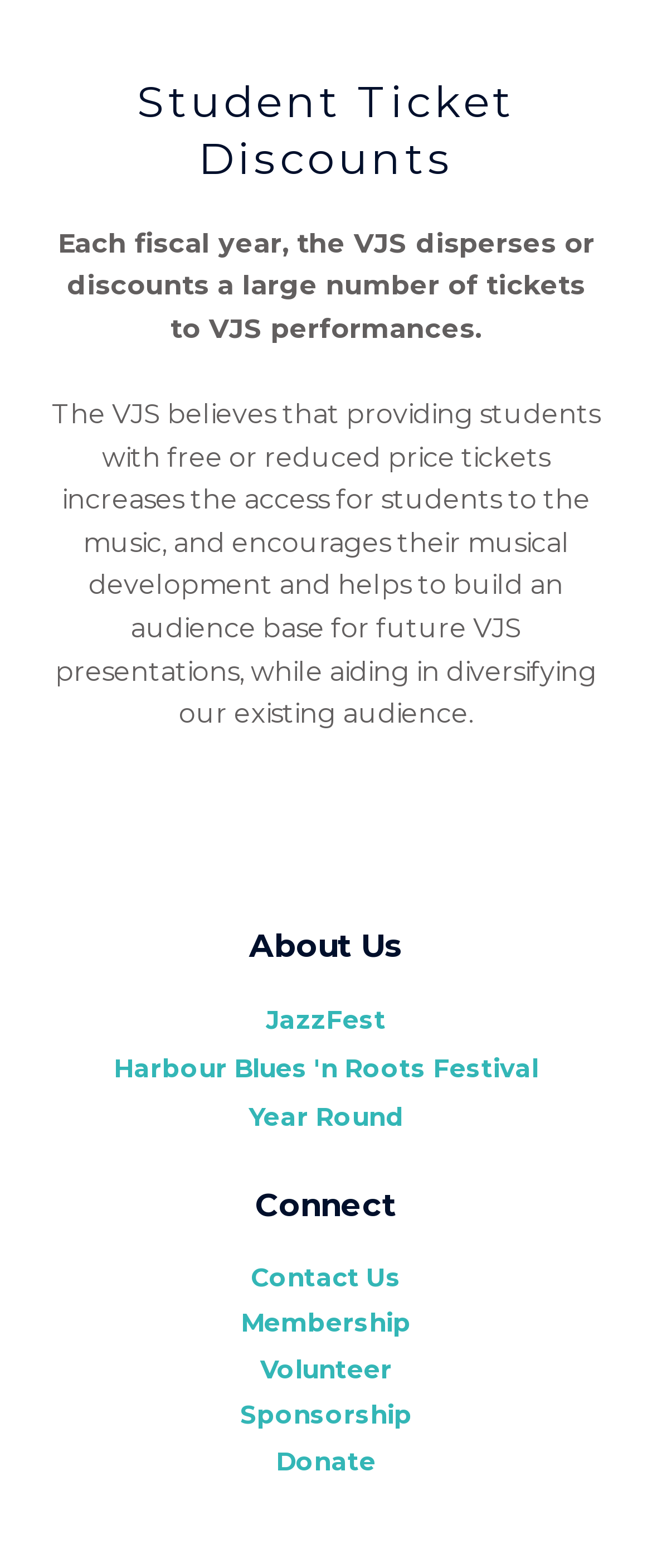What is the last link under 'Connect'?
Using the information from the image, provide a comprehensive answer to the question.

The last link under the 'Connect' heading is 'Donate', which is located at the bottom of the section.